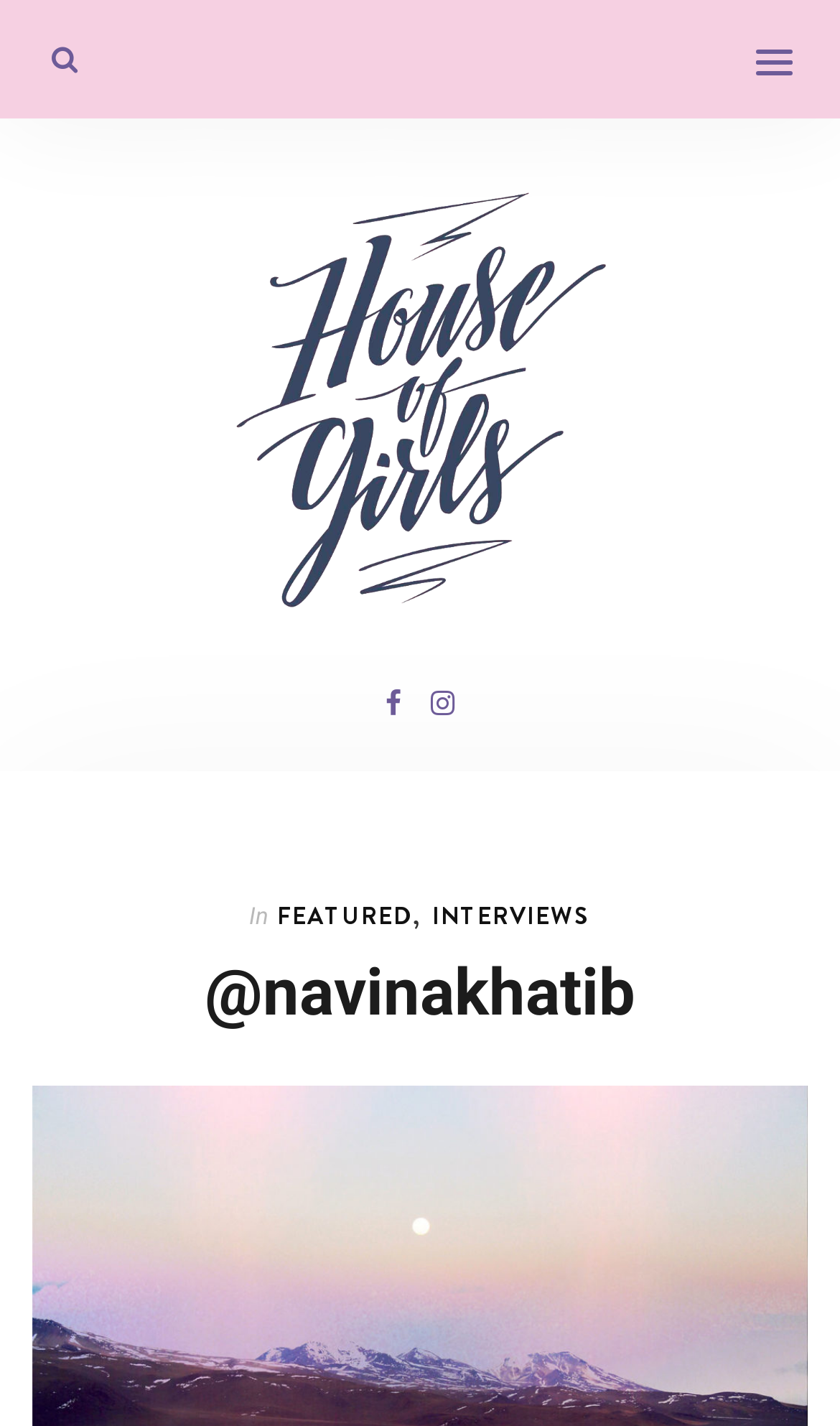Provide the bounding box coordinates of the HTML element this sentence describes: "interviews".

[0.514, 0.63, 0.704, 0.654]